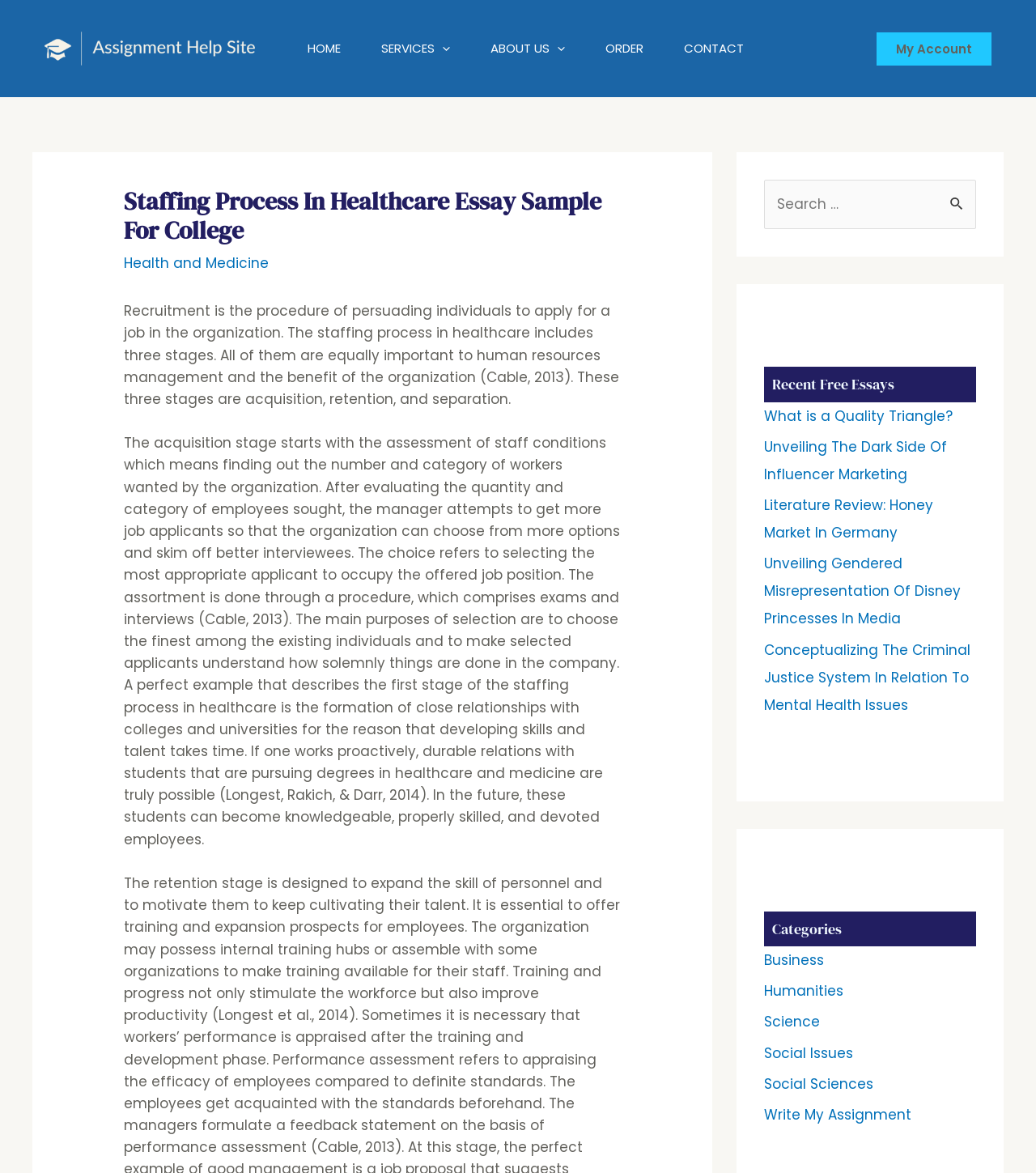Provide a short answer to the following question with just one word or phrase: What is the logo of this assignment help site?

Assignment Help Site Logo